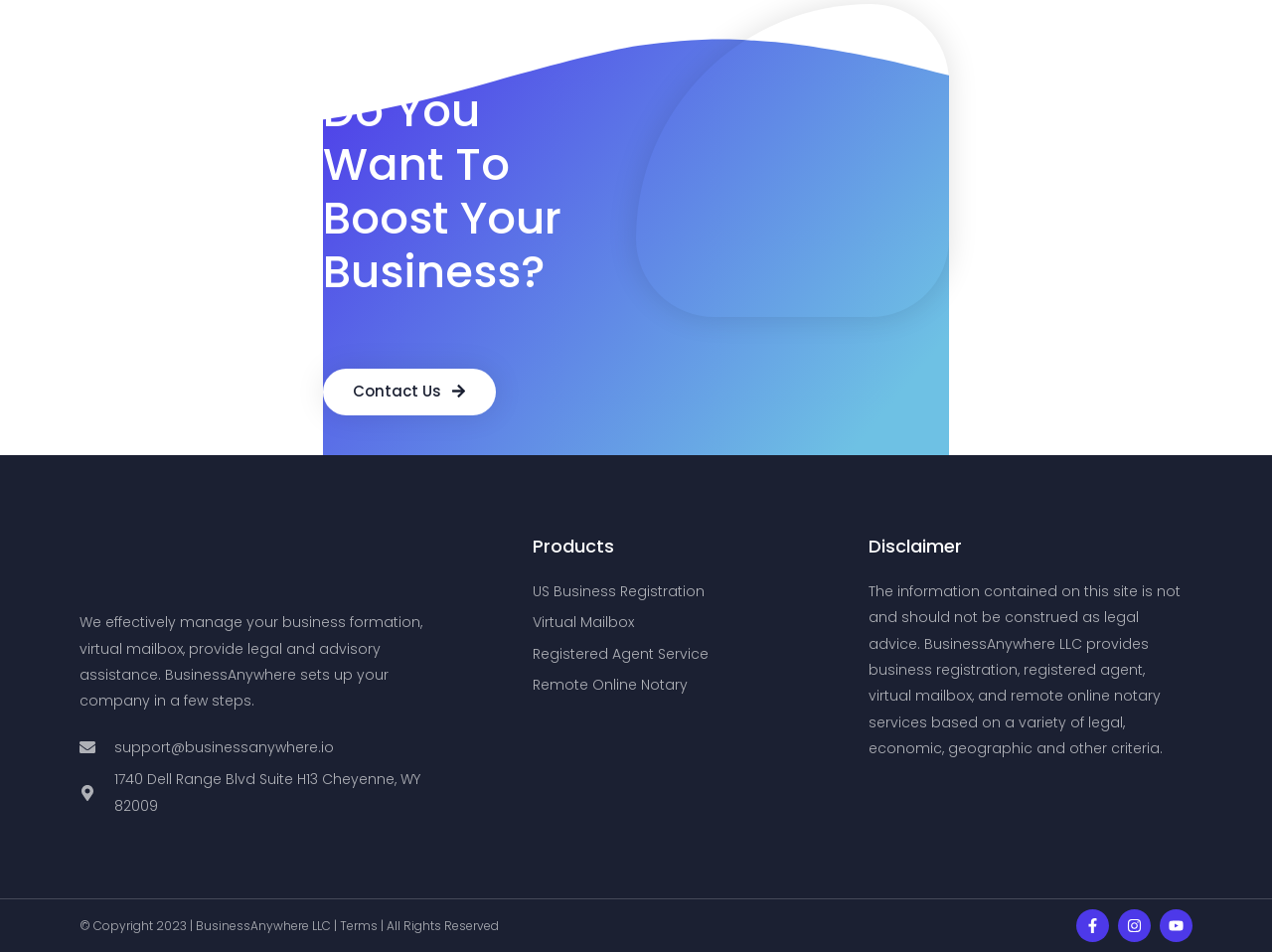Determine the bounding box coordinates of the clickable region to carry out the instruction: "Visit Facebook page".

[0.846, 0.955, 0.872, 0.99]